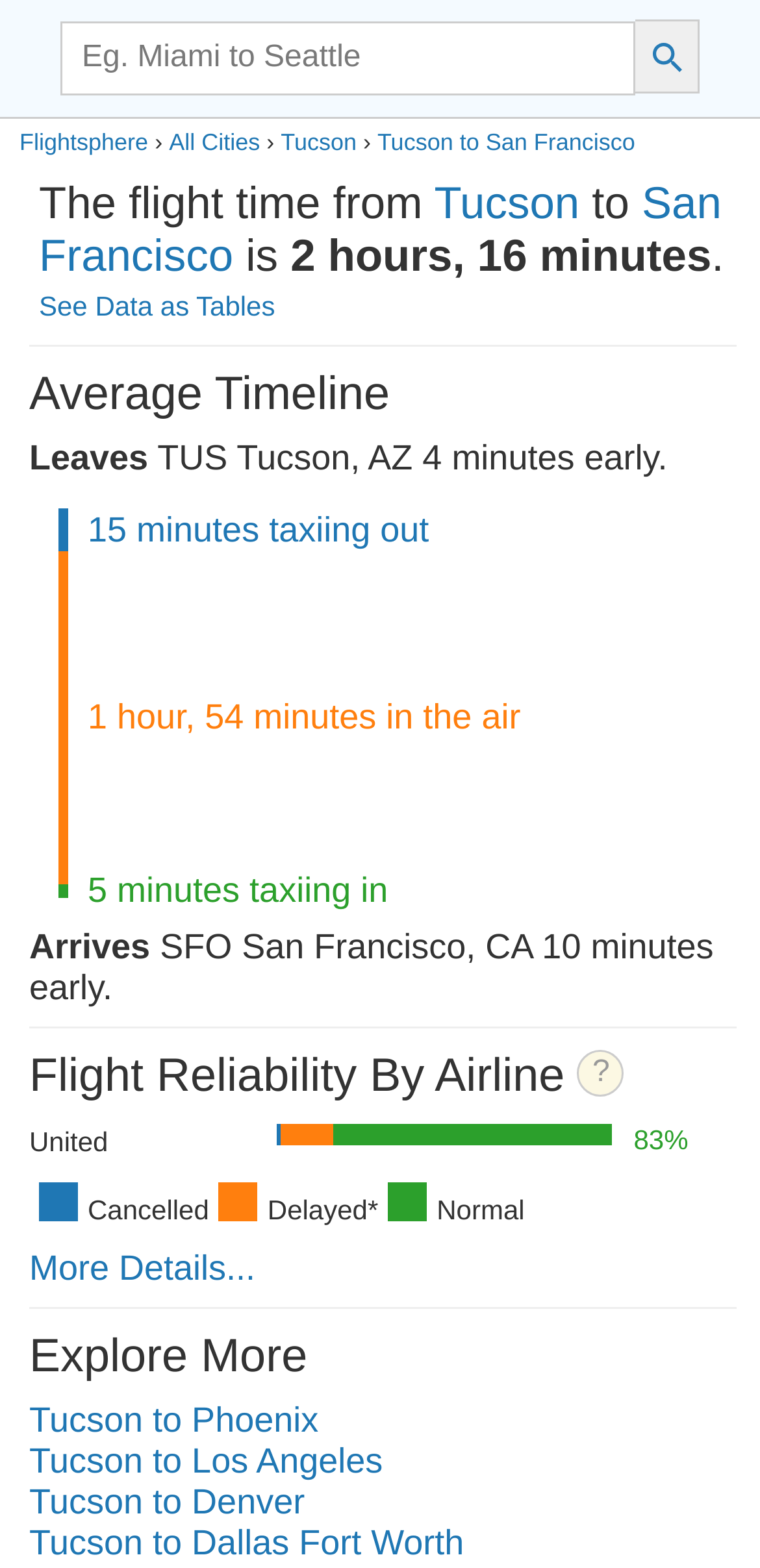Please find and provide the title of the webpage.

Frequently Asked Questions